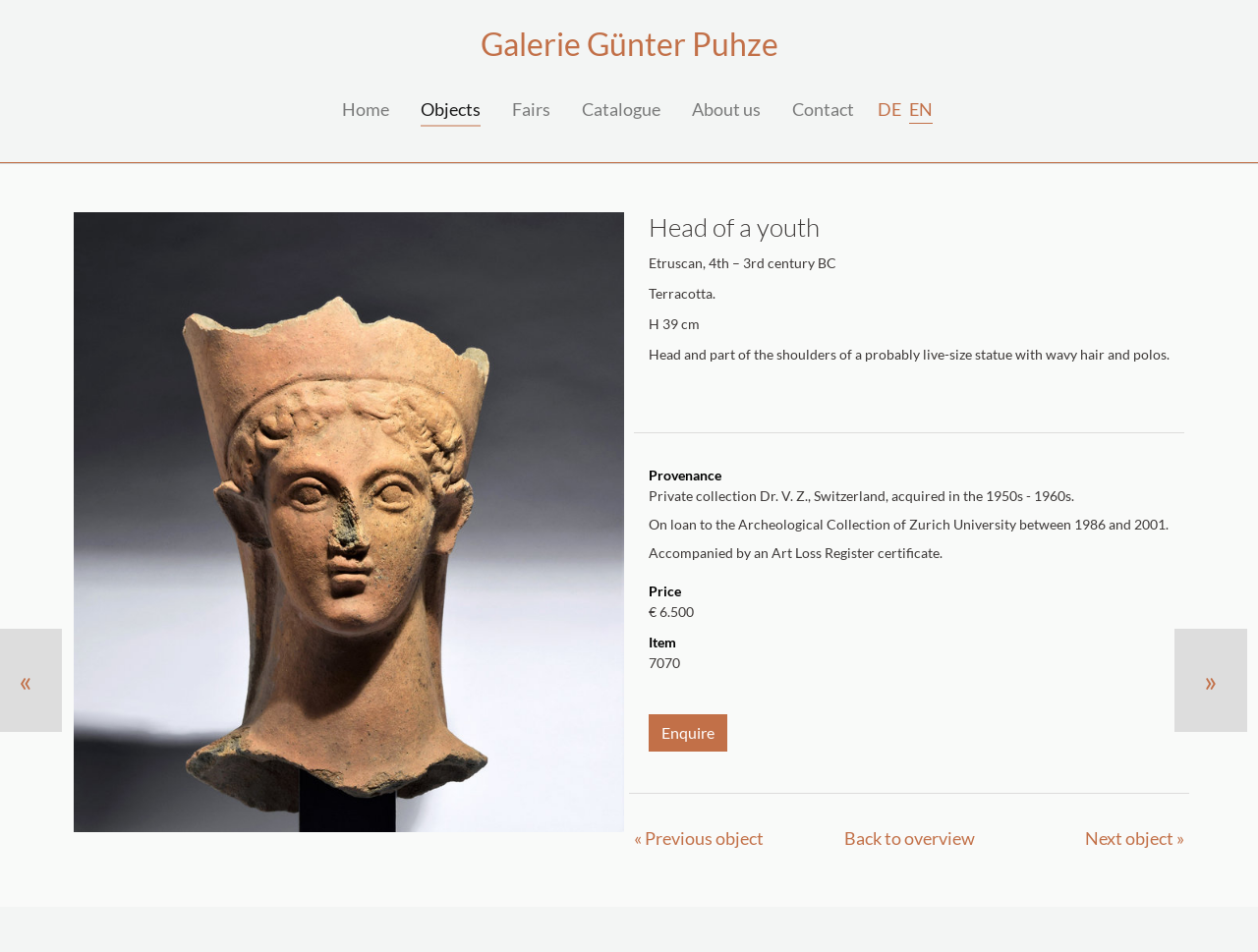Describe the webpage in detail, including text, images, and layout.

The webpage appears to be an online art gallery or museum, specifically showcasing an object from an ancient civilization. At the top of the page, there is a navigation menu with links to different sections, including "Home", "Objects", "Fairs", "Catalogue", "About us", and "Contact". The current page is focused on "Objects", as indicated by the "(current)" label.

Below the navigation menu, there is a language selection option with links to "DE" and "EN", suggesting that the website is available in multiple languages.

The main content of the page is dedicated to a single object, a terracotta head of a youth from ancient Etruscan civilization, dated to the 4th-3rd century BC. The object is described in detail, with information about its material, size, and provenance. The text is organized into sections, including a brief description, provenance, and price.

On the left side of the object description, there are navigation links to previous and next objects, as well as a link to return to the overview page. At the bottom of the page, there is a button to "Enquire" about the object.

The overall layout of the page is clean and easy to navigate, with clear headings and concise text. The object is the central focus of the page, with relevant information presented in a clear and organized manner.